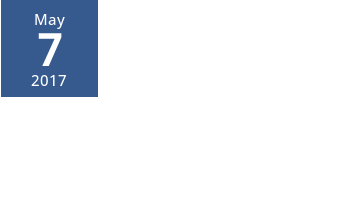What is the numerical date? Examine the screenshot and reply using just one word or a brief phrase.

7